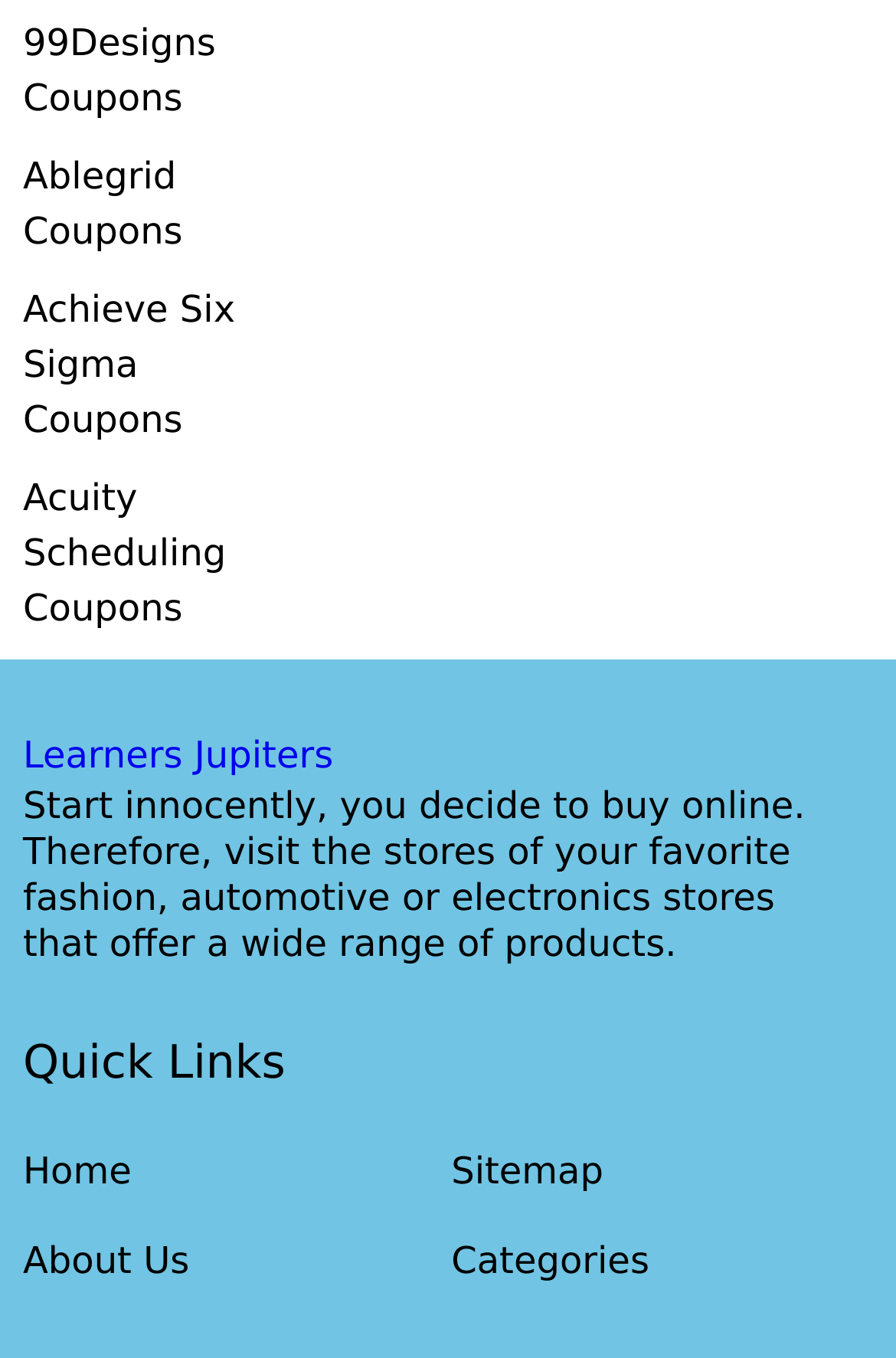Answer briefly with one word or phrase:
How many links are listed under the 'Quick Links' section?

5